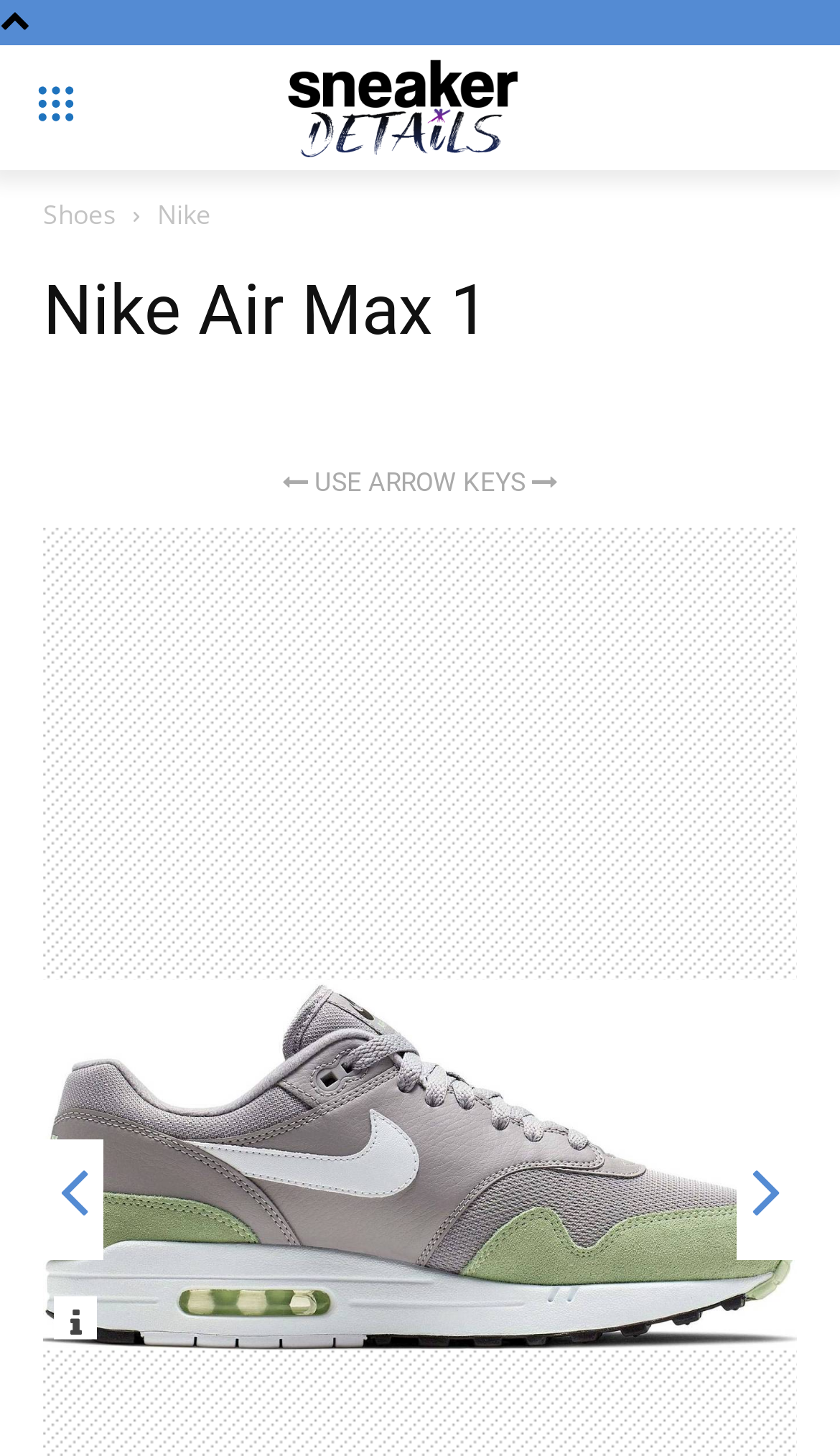Answer briefly with one word or phrase:
Is there an image on the webpage with a logo?

Yes